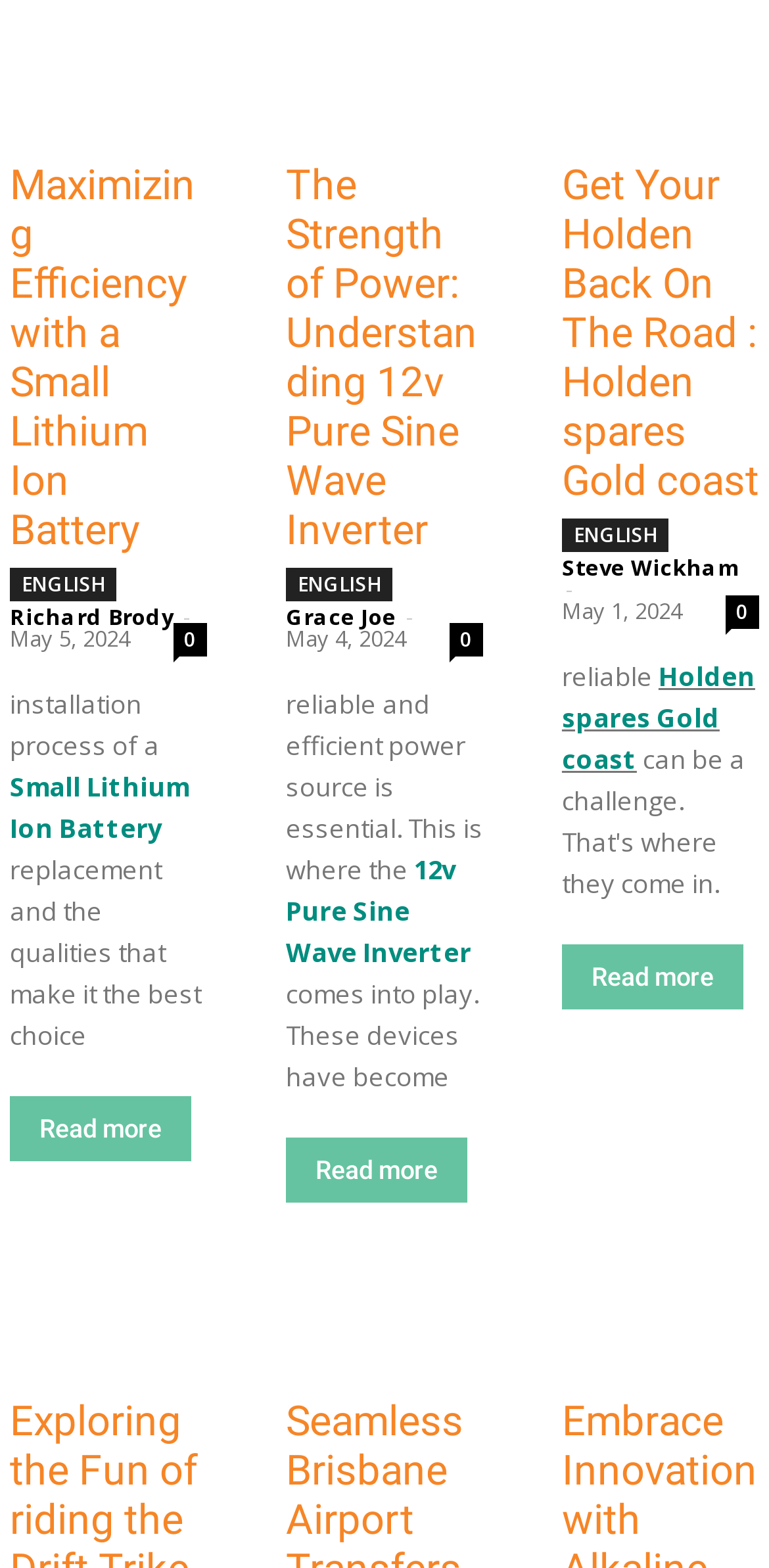What is the date of the latest article?
Using the image as a reference, answer the question in detail.

I looked at the dates of all the articles and found that the latest date is 'May 5, 2024', which is the date of the first article 'Maximizing Efficiency with a Small Lithium Ion Battery'.